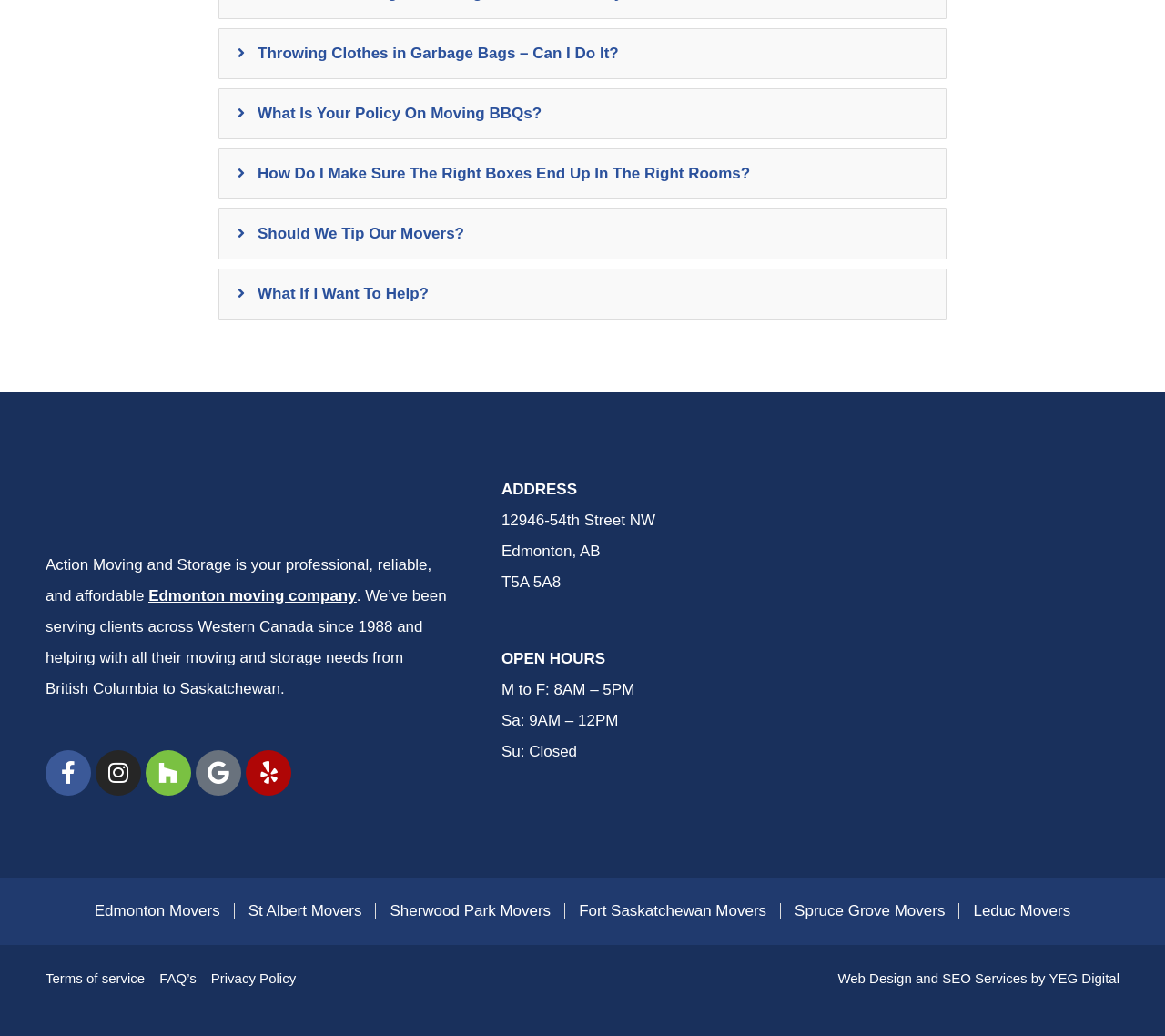Give a concise answer using one word or a phrase to the following question:
What is the address of the moving company?

12946-54th Street NW, Edmonton, AB T5A 5A8